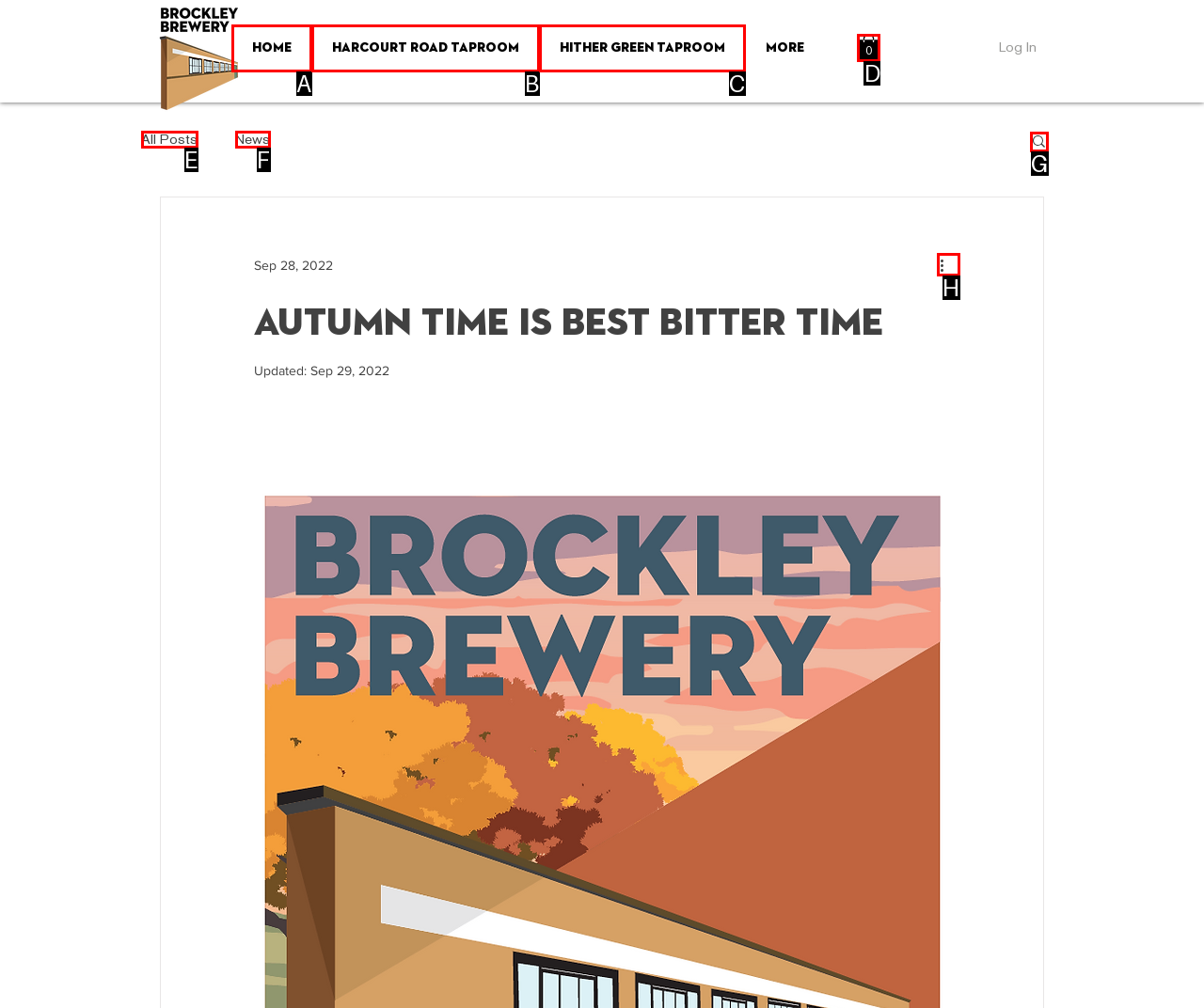Tell me which UI element to click to fulfill the given task: View the Cart. Respond with the letter of the correct option directly.

D